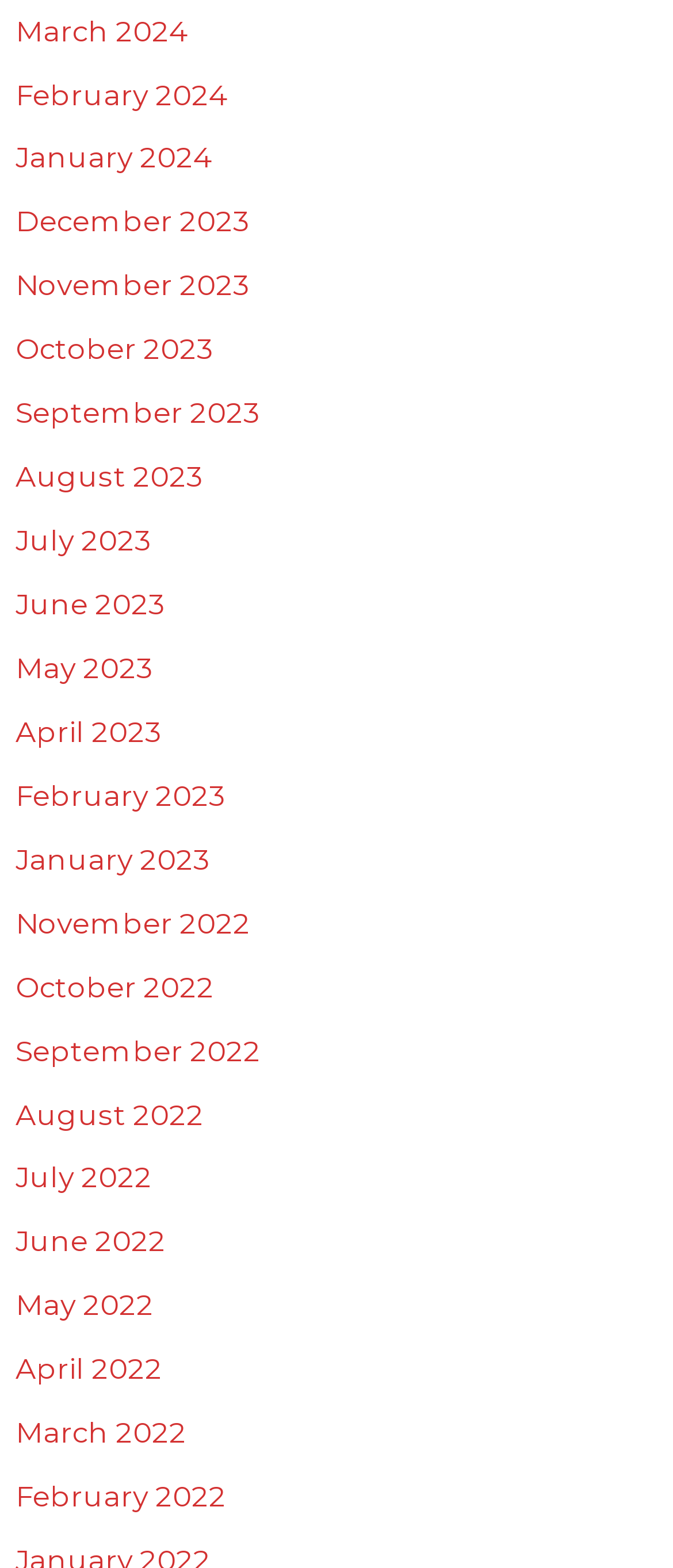Identify the bounding box for the UI element that is described as follows: "July 2023".

[0.023, 0.334, 0.225, 0.356]